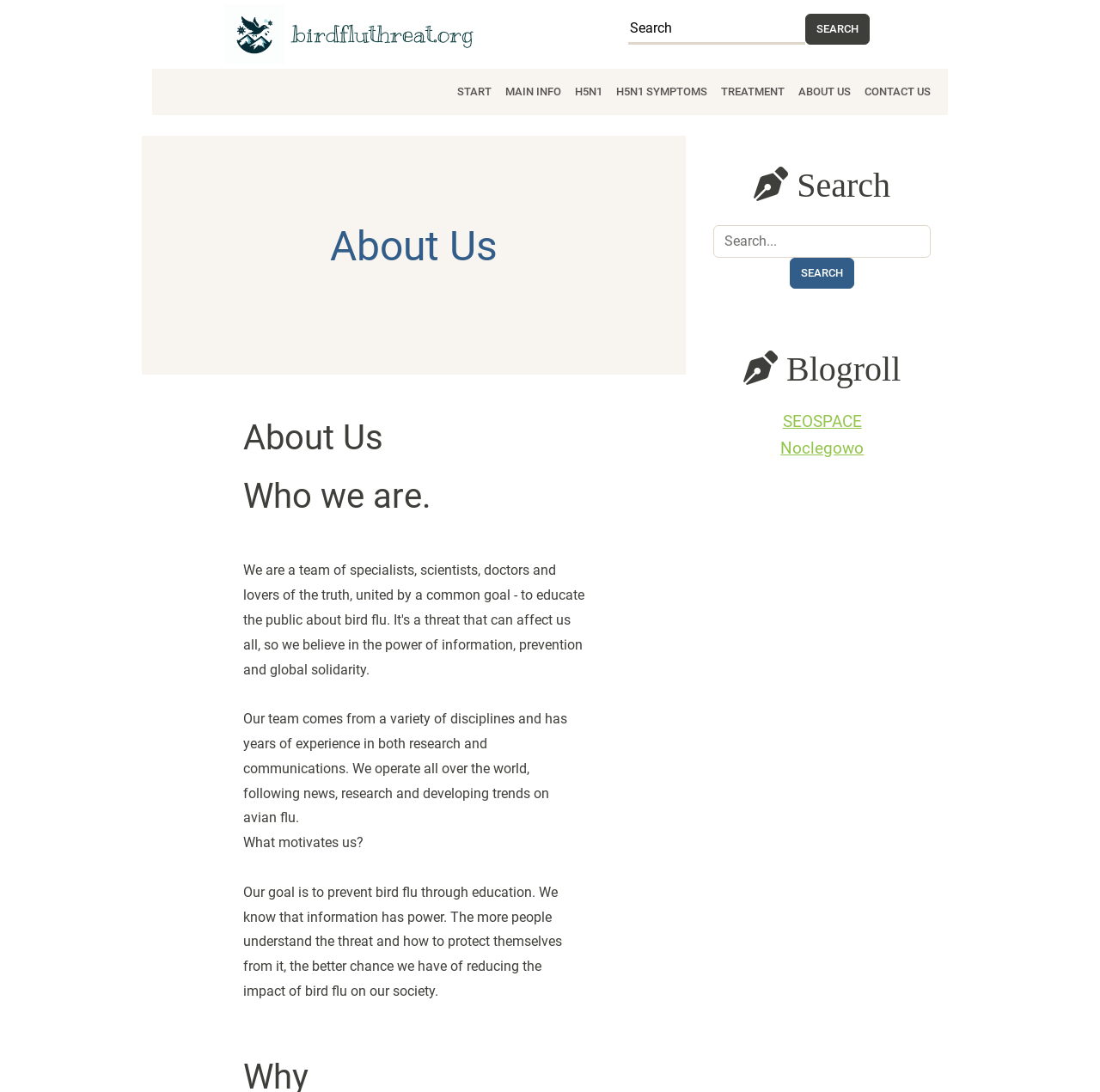Please provide the bounding box coordinates for the element that needs to be clicked to perform the instruction: "Click on the 'Emergency Key Release' link". The coordinates must consist of four float numbers between 0 and 1, formatted as [left, top, right, bottom].

None